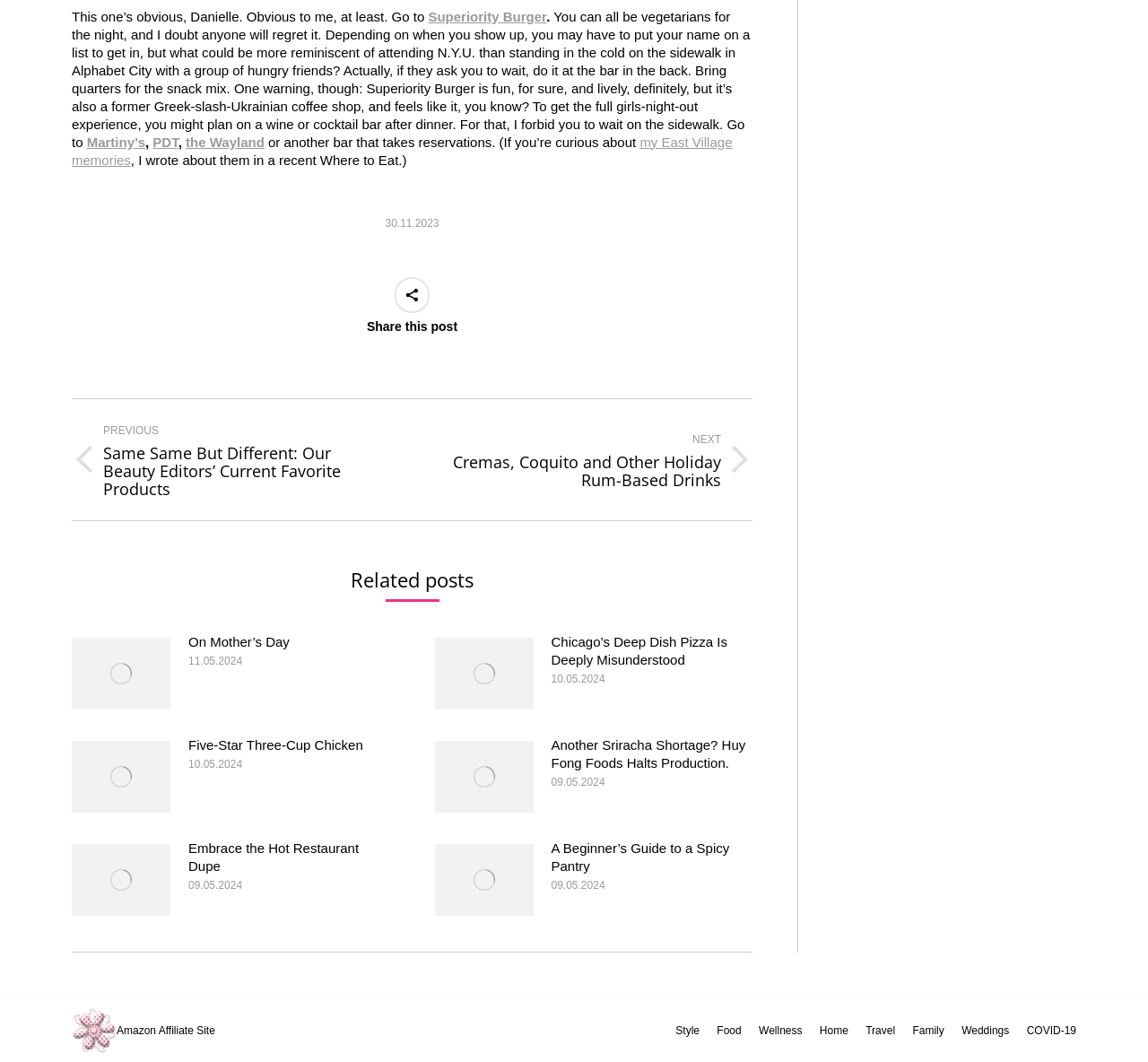Please determine the bounding box coordinates of the element to click on in order to accomplish the following task: "Visit Martiny’s". Ensure the coordinates are four float numbers ranging from 0 to 1, i.e., [left, top, right, bottom].

[0.076, 0.126, 0.127, 0.141]